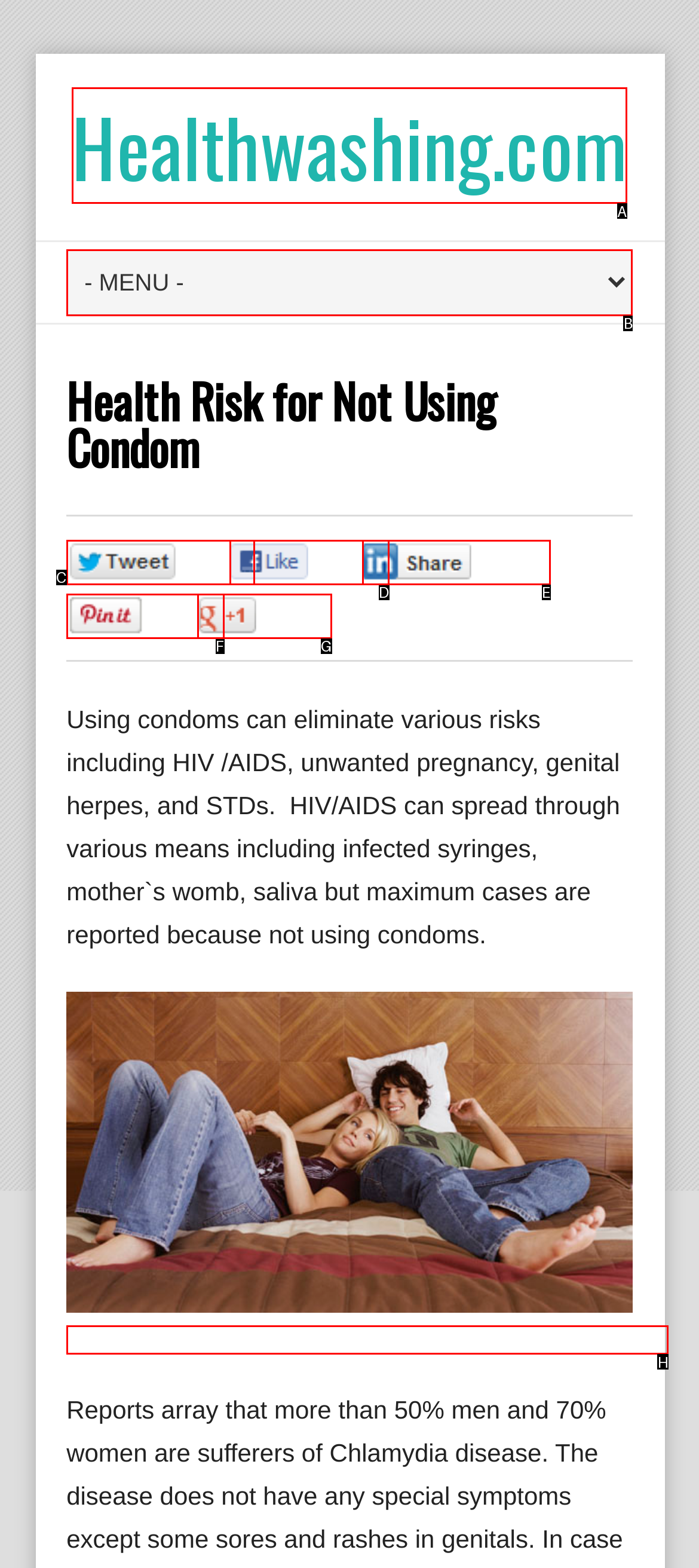Select the correct option from the given choices to perform this task: Visit the 'HOME' page. Provide the letter of that option.

None